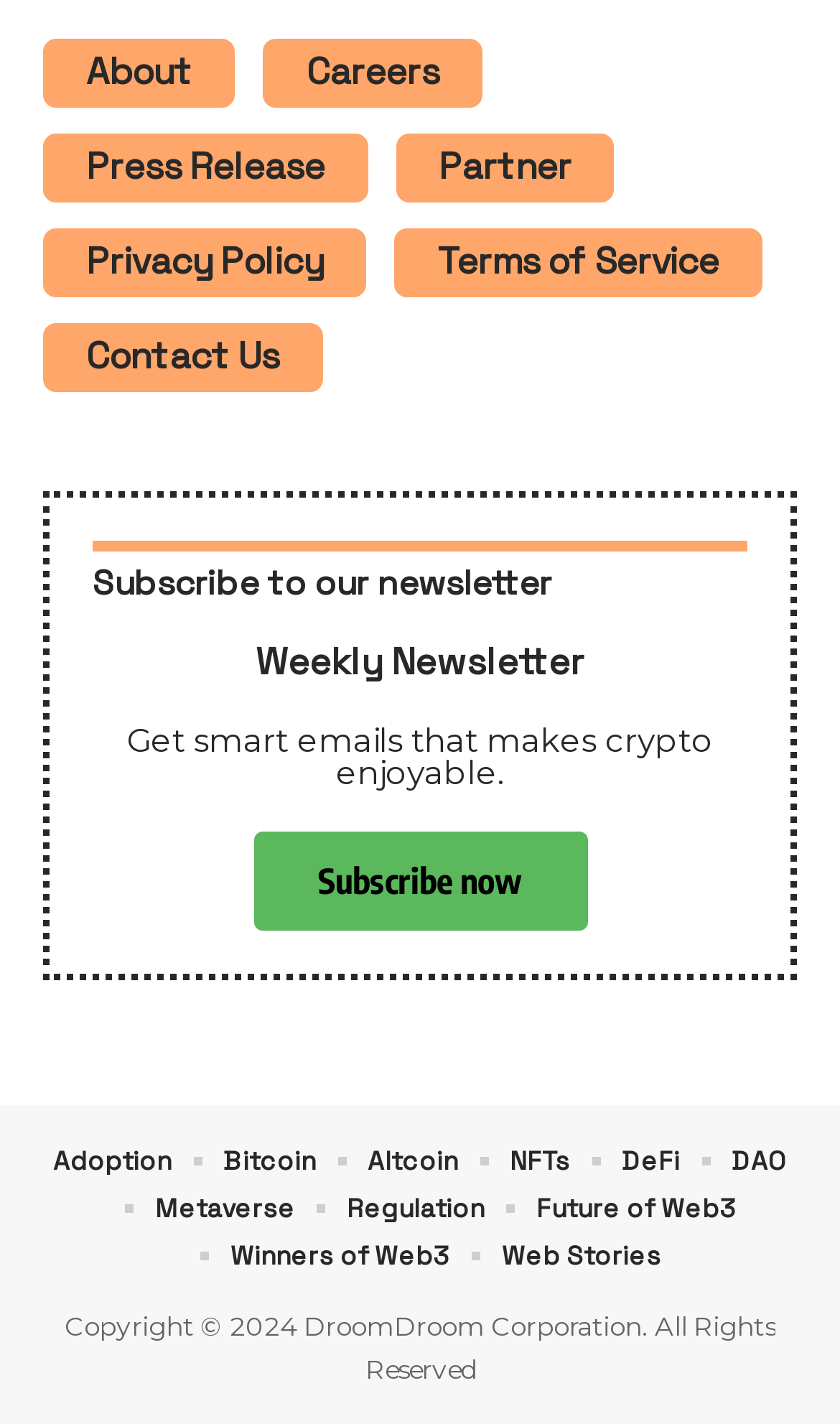Using a single word or phrase, answer the following question: 
What is the call-to-action for the newsletter?

Subscribe now